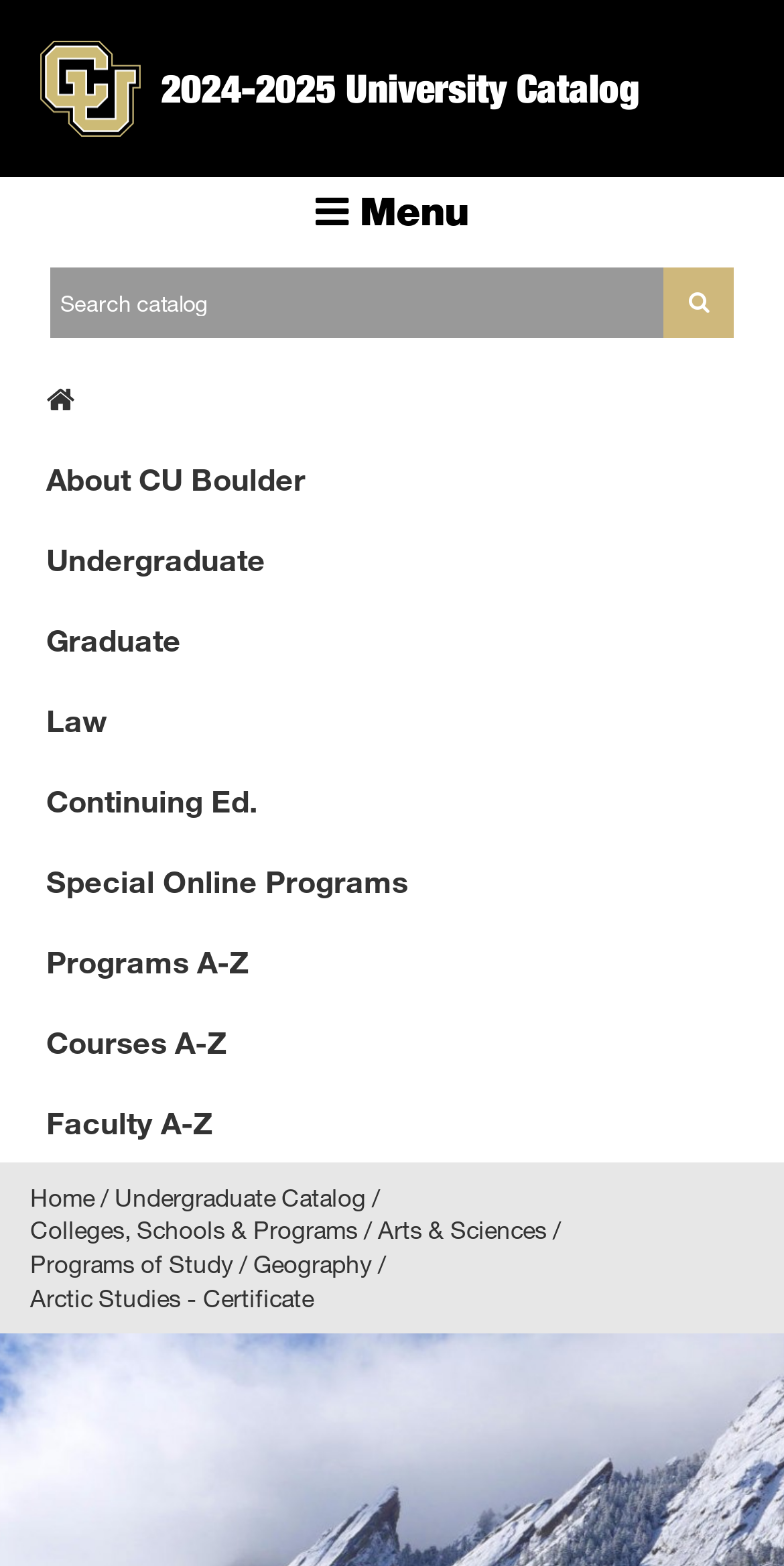Specify the bounding box coordinates for the region that must be clicked to perform the given instruction: "Go to the University of Colorado Boulder homepage".

[0.051, 0.026, 0.179, 0.088]